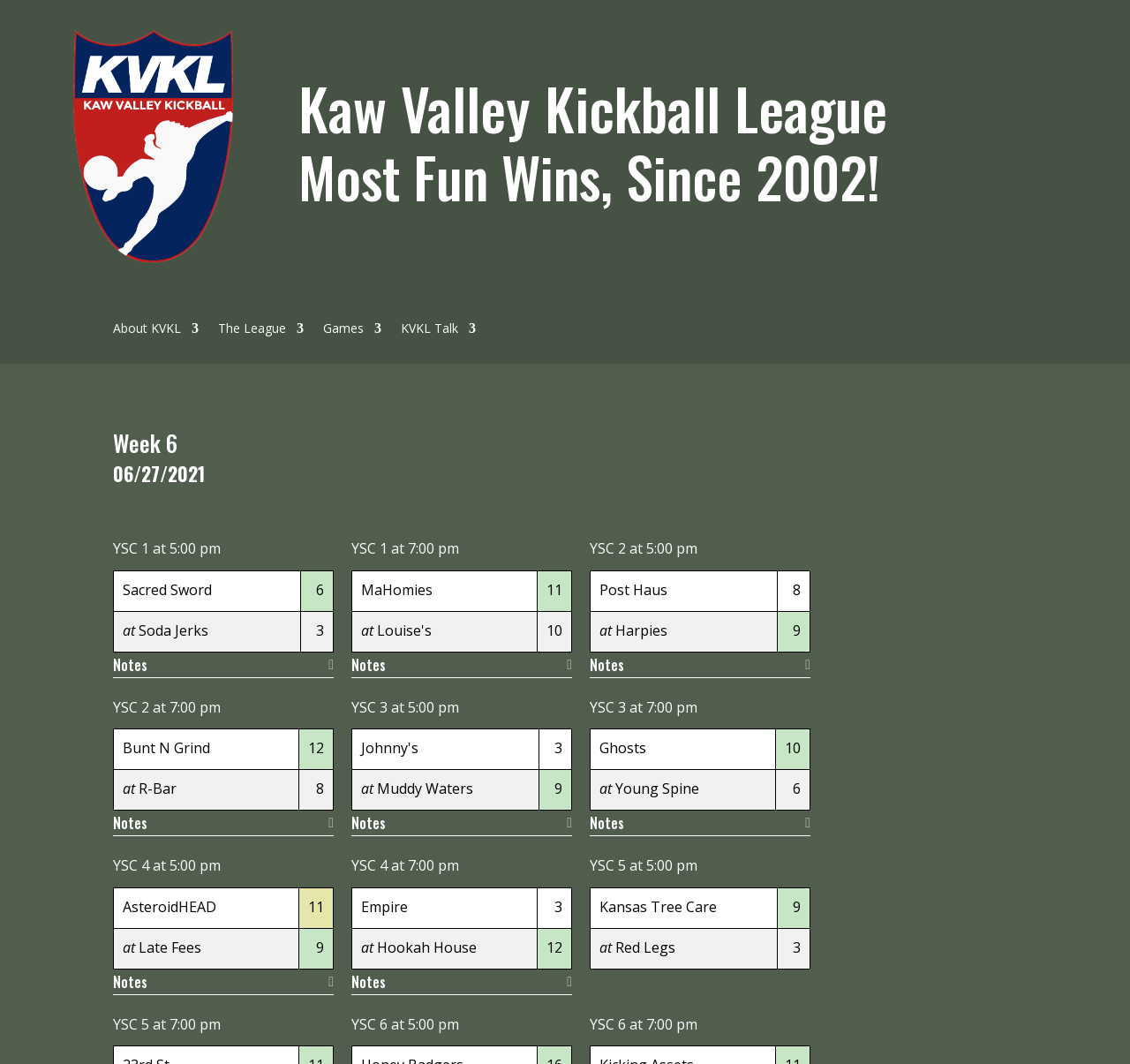Identify the bounding box coordinates for the UI element that matches this description: "YSC 6".

[0.311, 0.954, 0.343, 0.972]